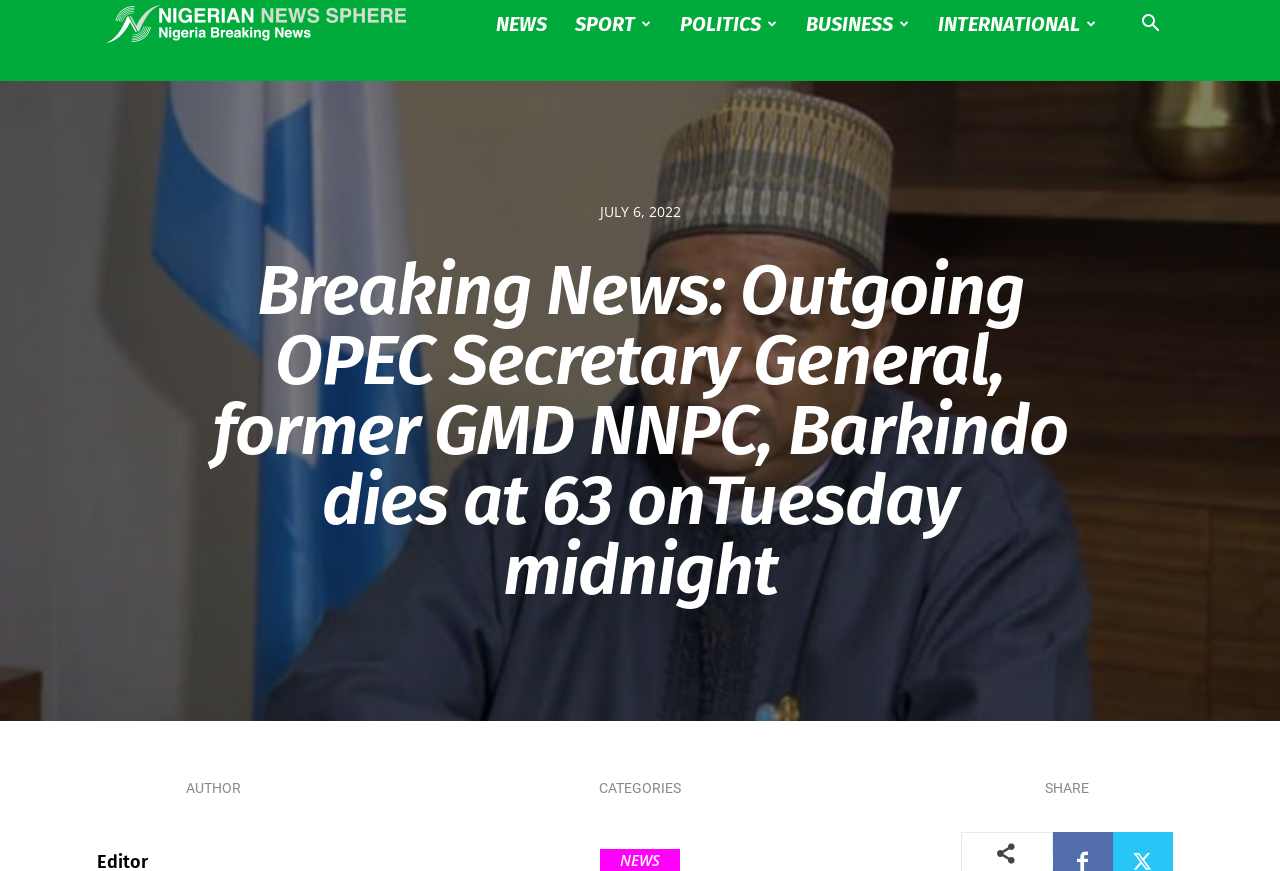Determine the bounding box coordinates of the clickable element necessary to fulfill the instruction: "Share the article". Provide the coordinates as four float numbers within the 0 to 1 range, i.e., [left, top, right, bottom].

[0.816, 0.897, 0.851, 0.913]